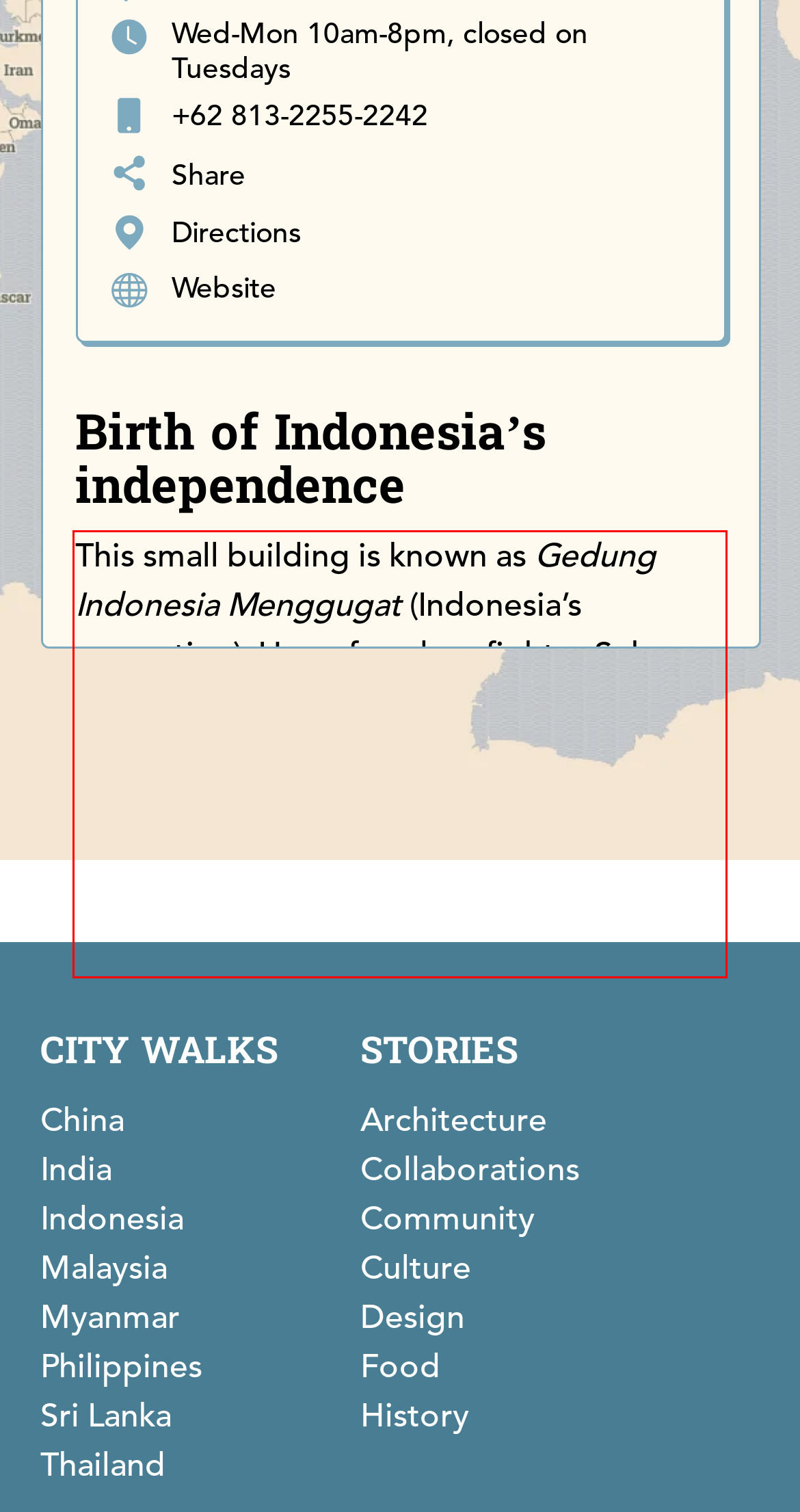Please take the screenshot of the webpage, find the red bounding box, and generate the text content that is within this red bounding box.

This small building is known as Gedung Indonesia Menggugat (Indonesia’s accusation). Here, freedom fighter Sukarno delivered his historic defence statement in 1930, accusing the Dutch colonial government of human rights violations. His fierce speech signalled the birth of the Nationalist movement, which eventually led to Indonesia’s independence.